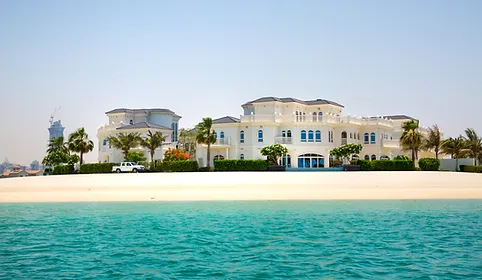What is the color of the waters in the background?
Look at the image and respond with a single word or a short phrase.

Turquoise